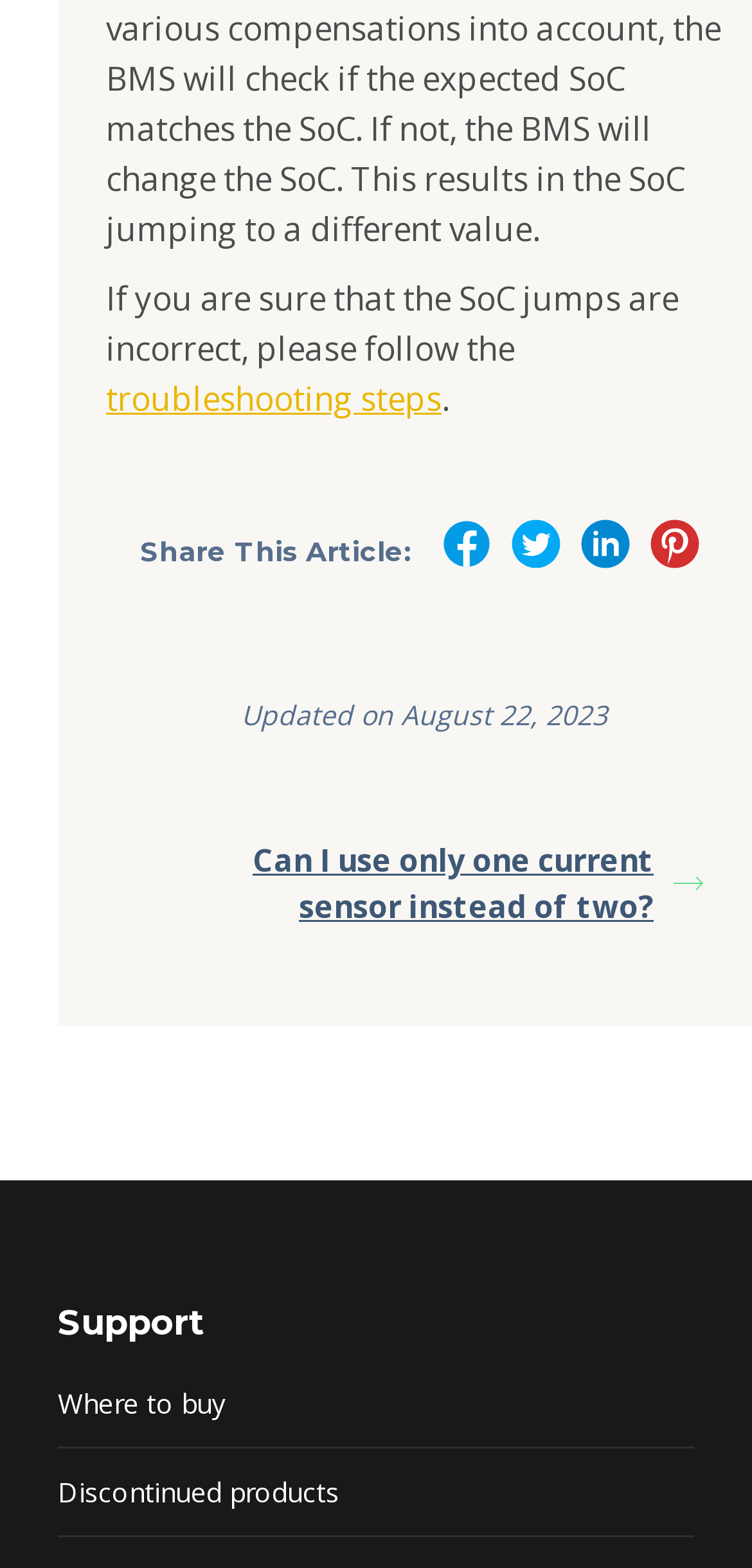How many links are available in the troubleshooting section?
Make sure to answer the question with a detailed and comprehensive explanation.

I found the link element with the text 'troubleshooting steps' and counted that there is only 1 link available in the troubleshooting section.